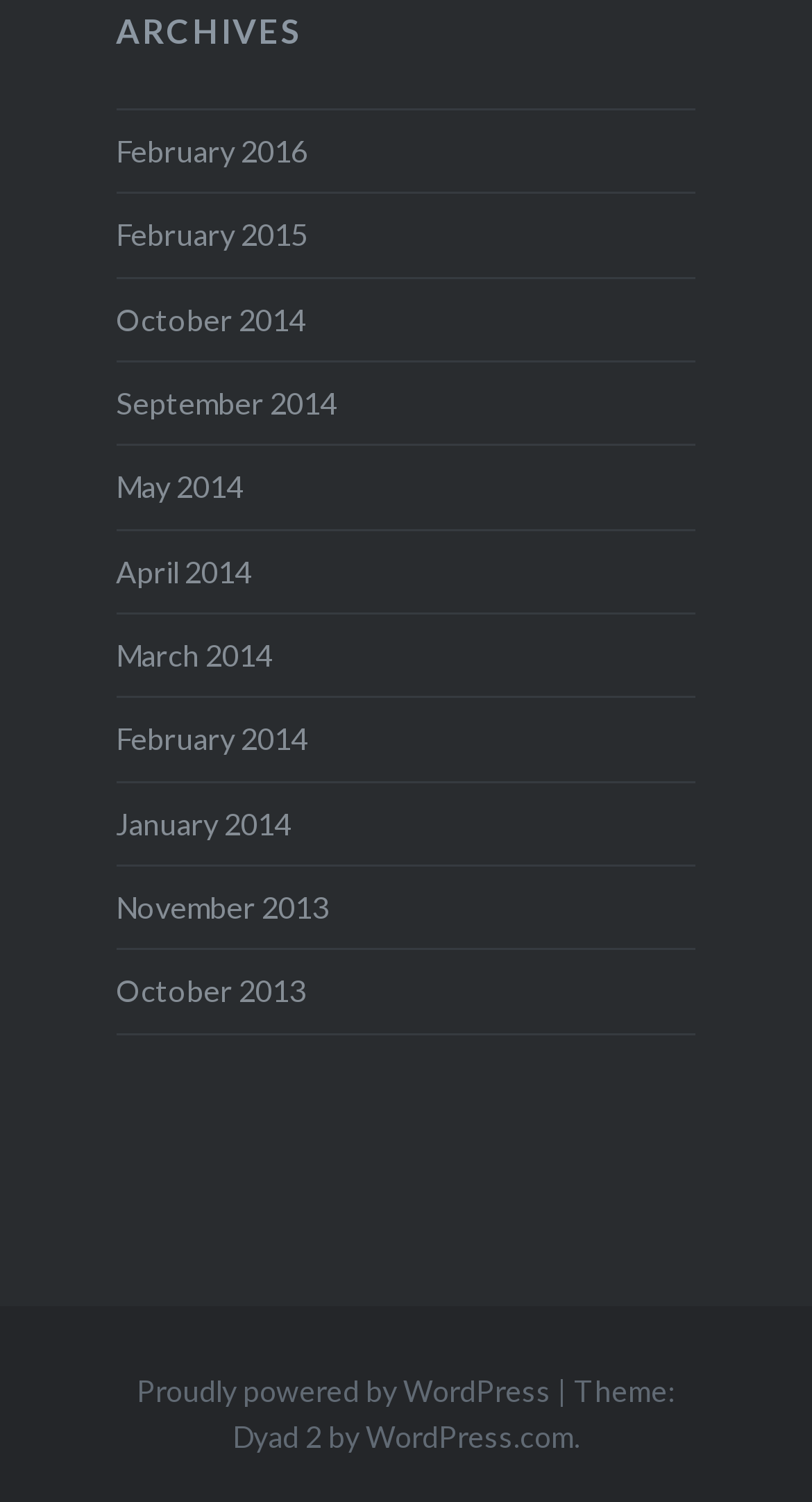What platform is the website powered by?
Please provide an in-depth and detailed response to the question.

At the bottom of the webpage, I found a link that reads 'Proudly powered by WordPress', which indicates that the website is powered by WordPress.